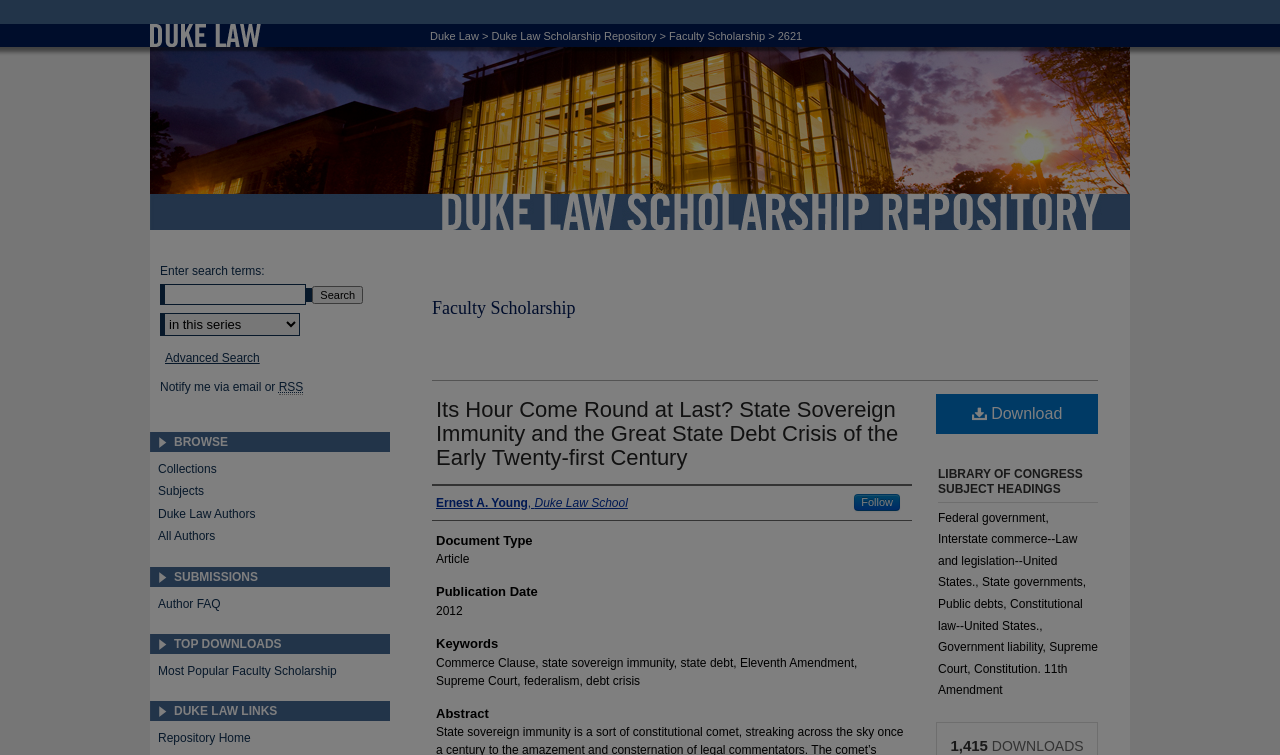Given the description "title="Duke Law"", determine the bounding box of the corresponding UI element.

[0.117, 0.003, 0.305, 0.021]